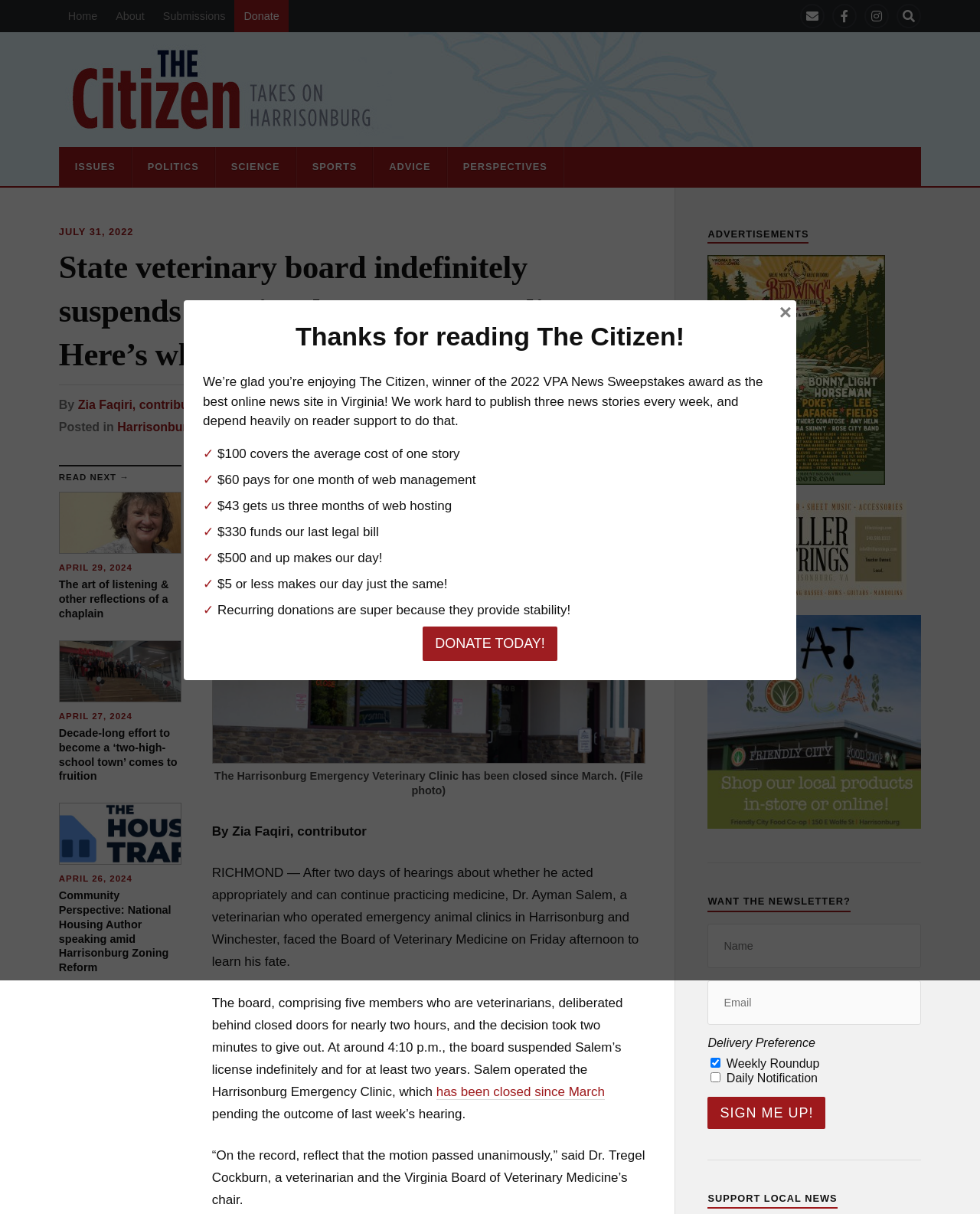Please identify the bounding box coordinates of the clickable element to fulfill the following instruction: "Search for something". The coordinates should be four float numbers between 0 and 1, i.e., [left, top, right, bottom].

[0.915, 0.003, 0.94, 0.023]